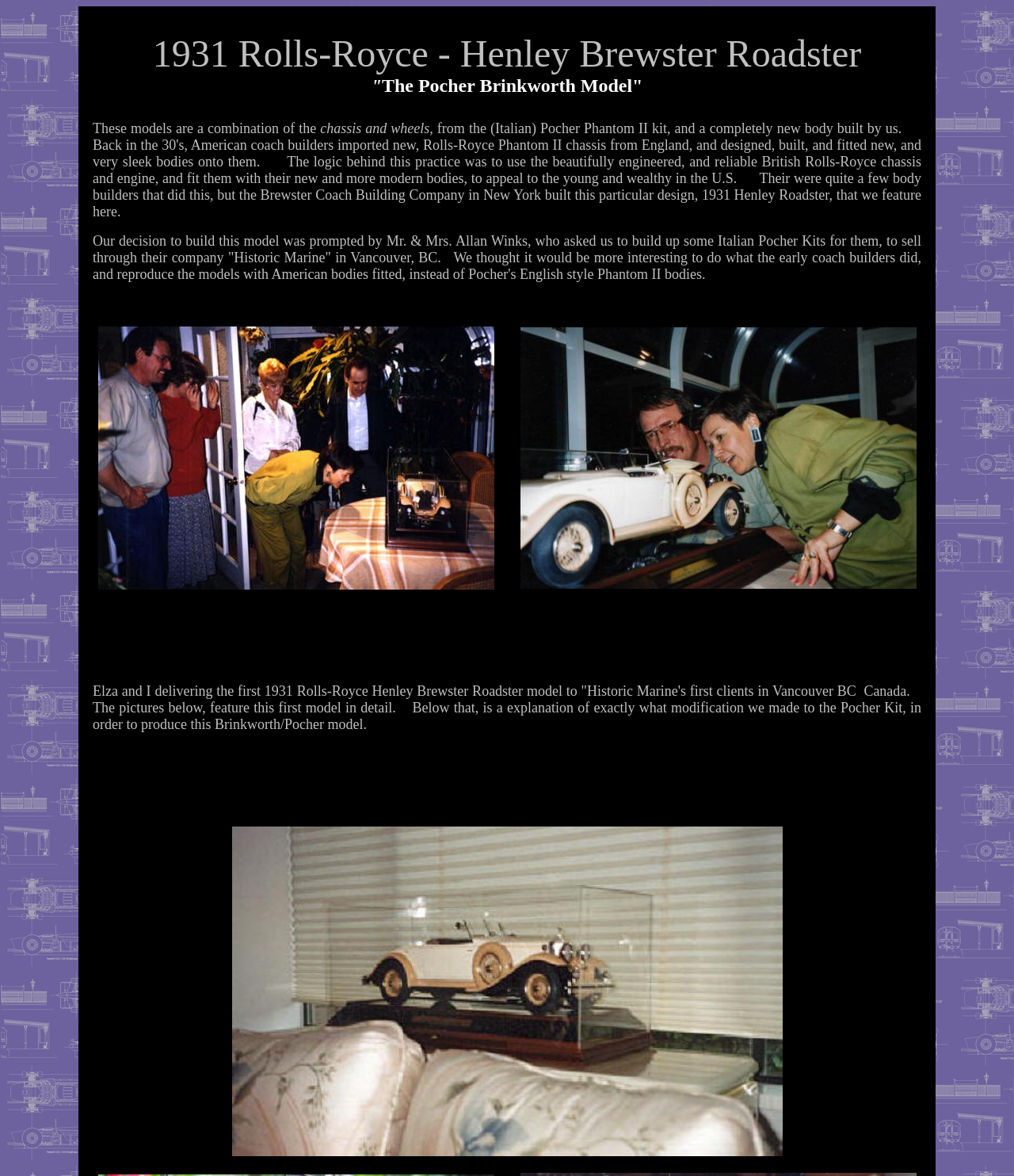What is the purpose of the coach builders in the 30's?
Look at the image and respond with a one-word or short phrase answer.

To appeal to the young and wealthy in the U.S.